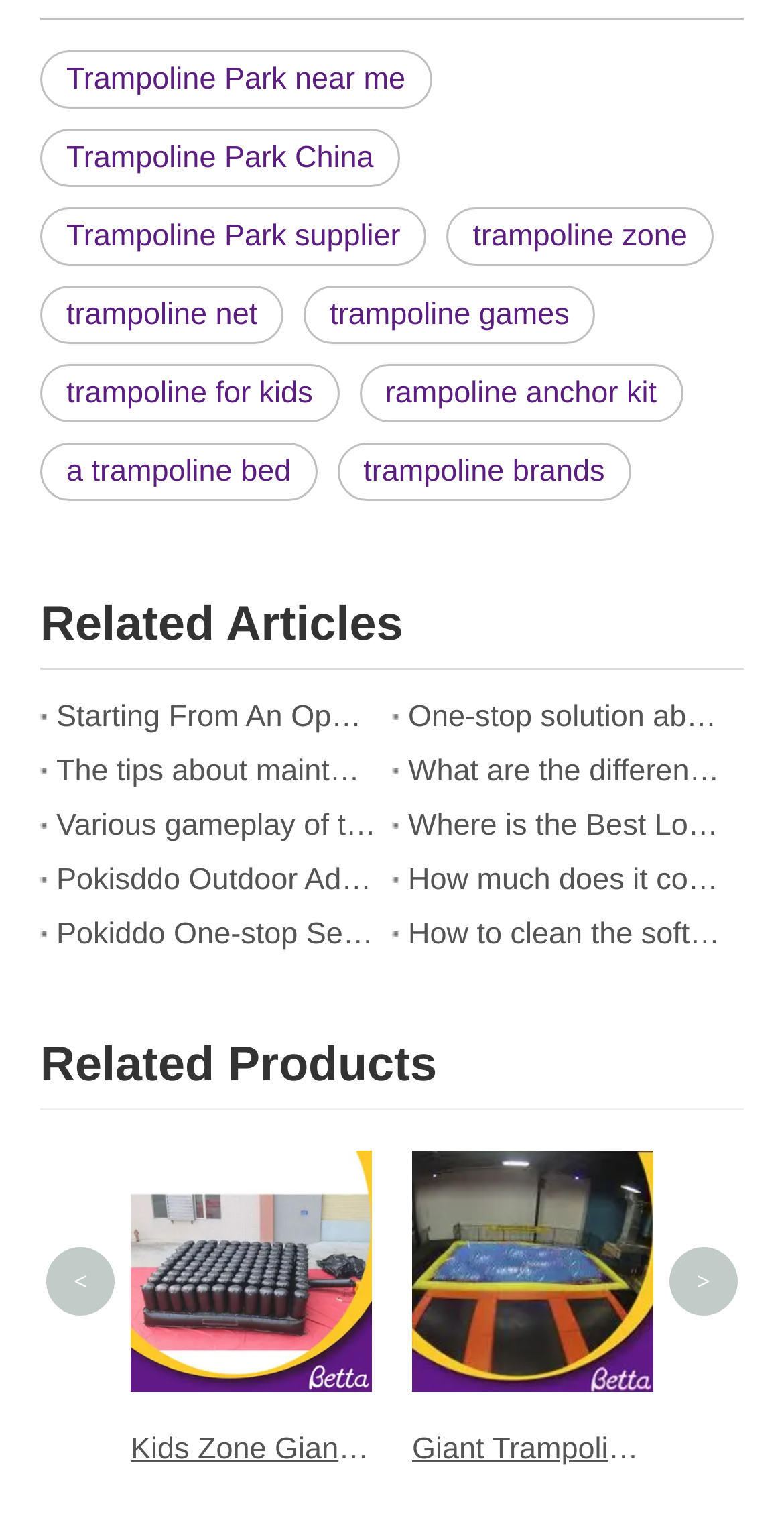Respond with a single word or phrase to the following question:
What is the first link on the webpage?

Trampoline Park near me